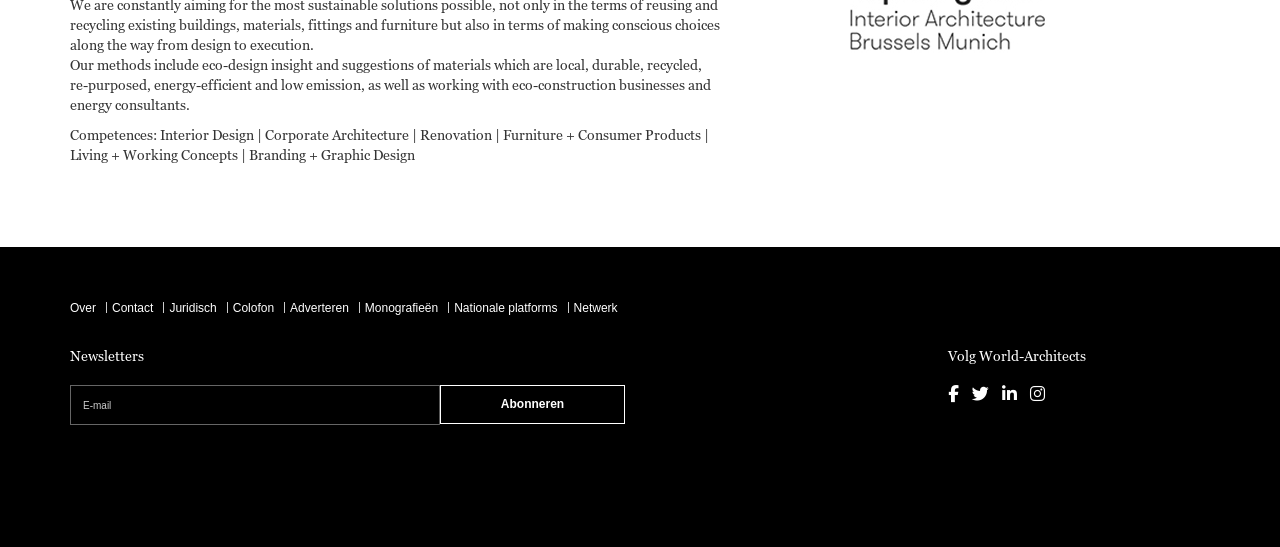What is the topic of the first paragraph?
Answer with a single word or short phrase according to what you see in the image.

Eco-design